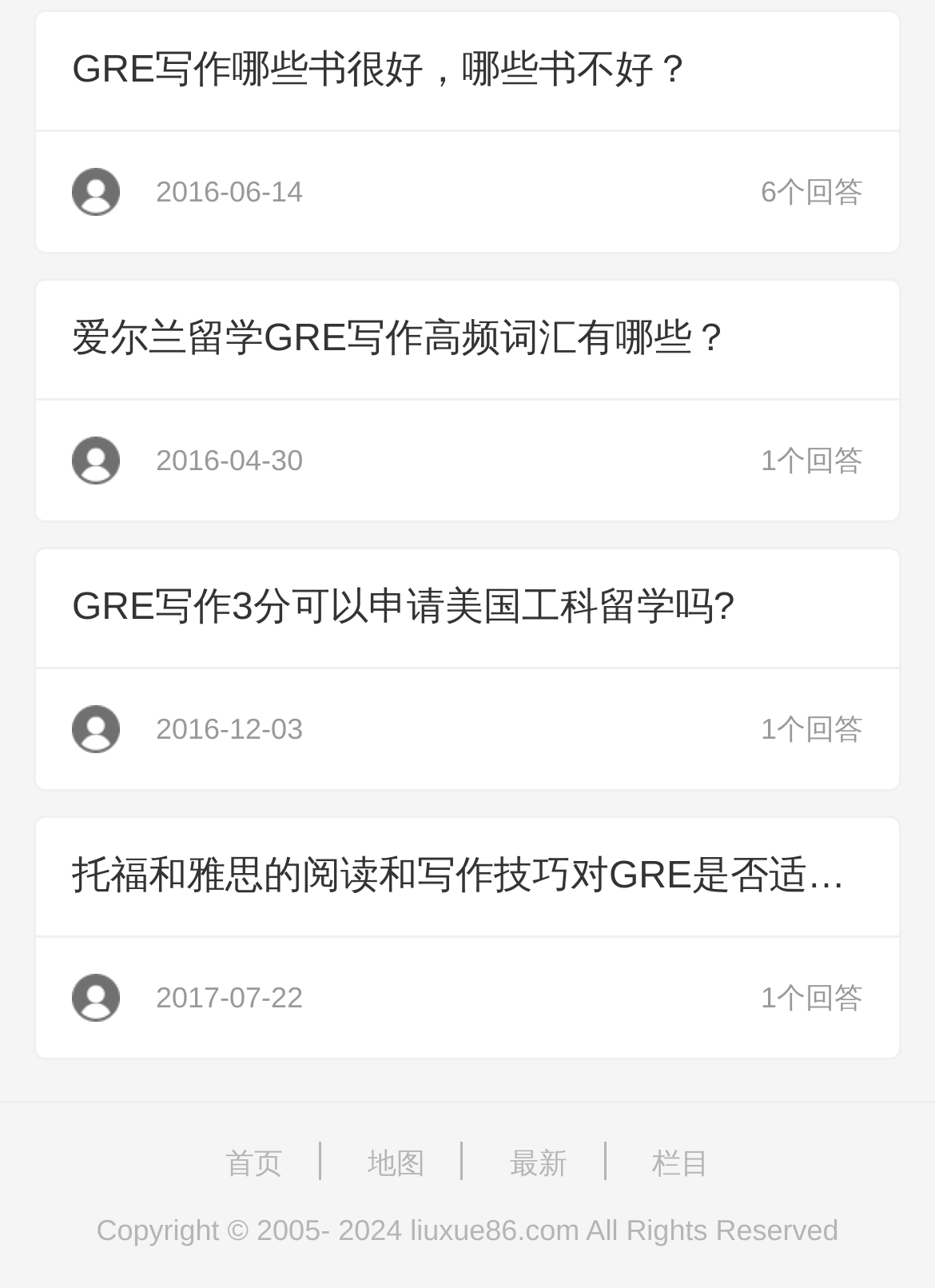How many columns of links are there?
Give a detailed and exhaustive answer to the question.

There is only one column of links on the webpage, which contains the four links above the copyright information.